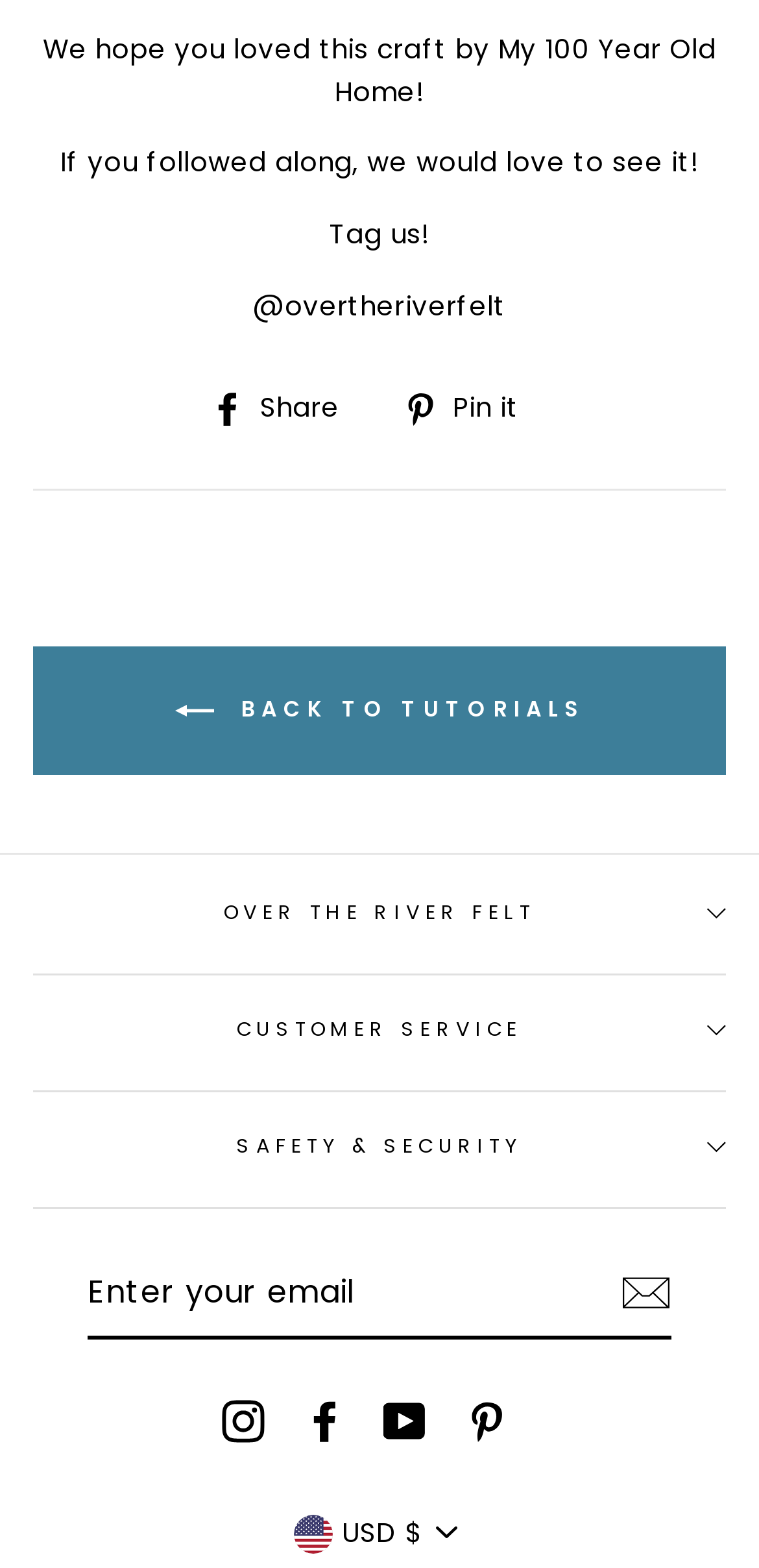Please find and report the bounding box coordinates of the element to click in order to perform the following action: "Pin on Pinterest". The coordinates should be expressed as four float numbers between 0 and 1, in the format [left, top, right, bottom].

[0.532, 0.247, 0.722, 0.274]